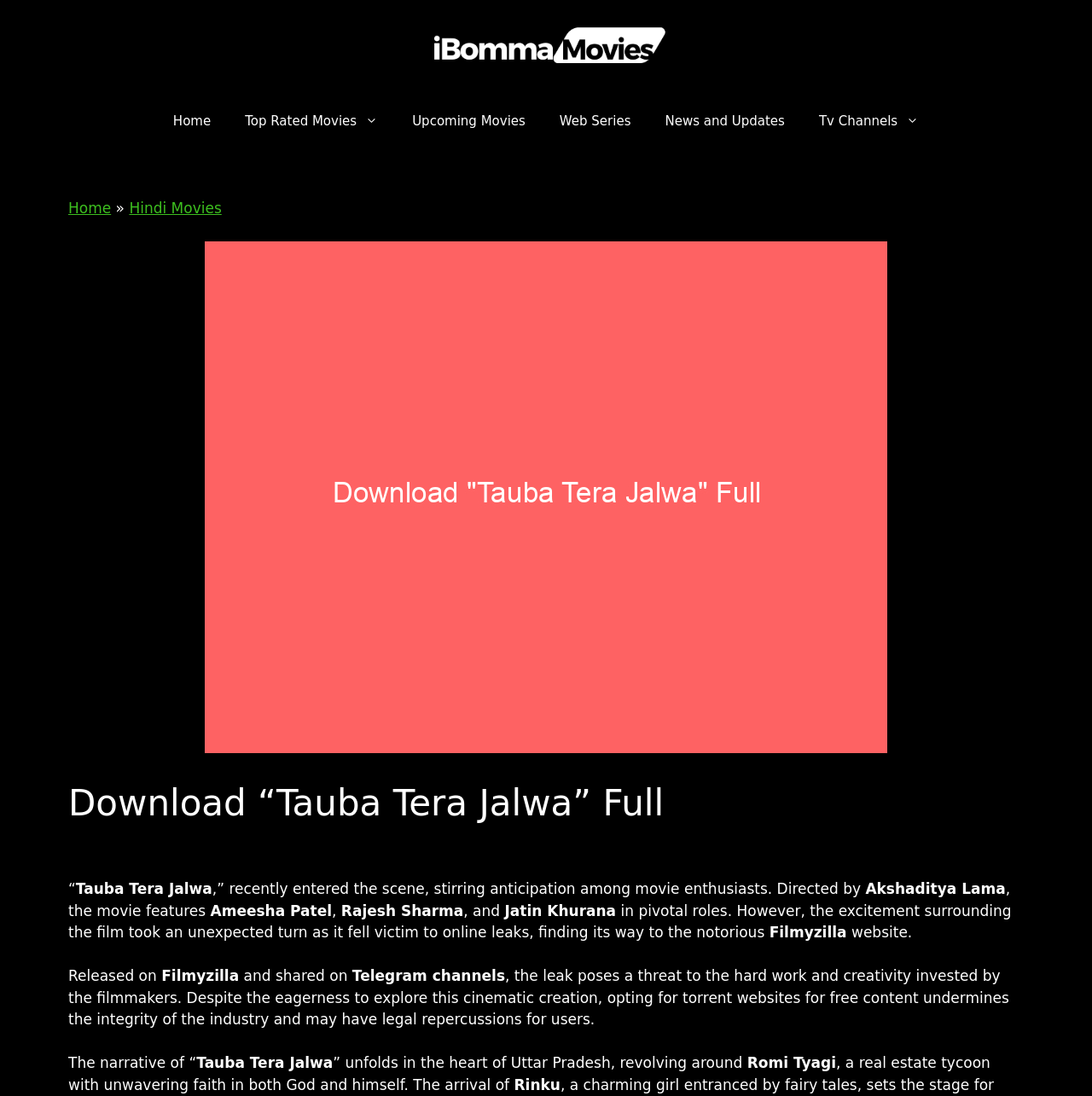From the element description: "Top Rated Movies", extract the bounding box coordinates of the UI element. The coordinates should be expressed as four float numbers between 0 and 1, in the order [left, top, right, bottom].

[0.209, 0.087, 0.362, 0.134]